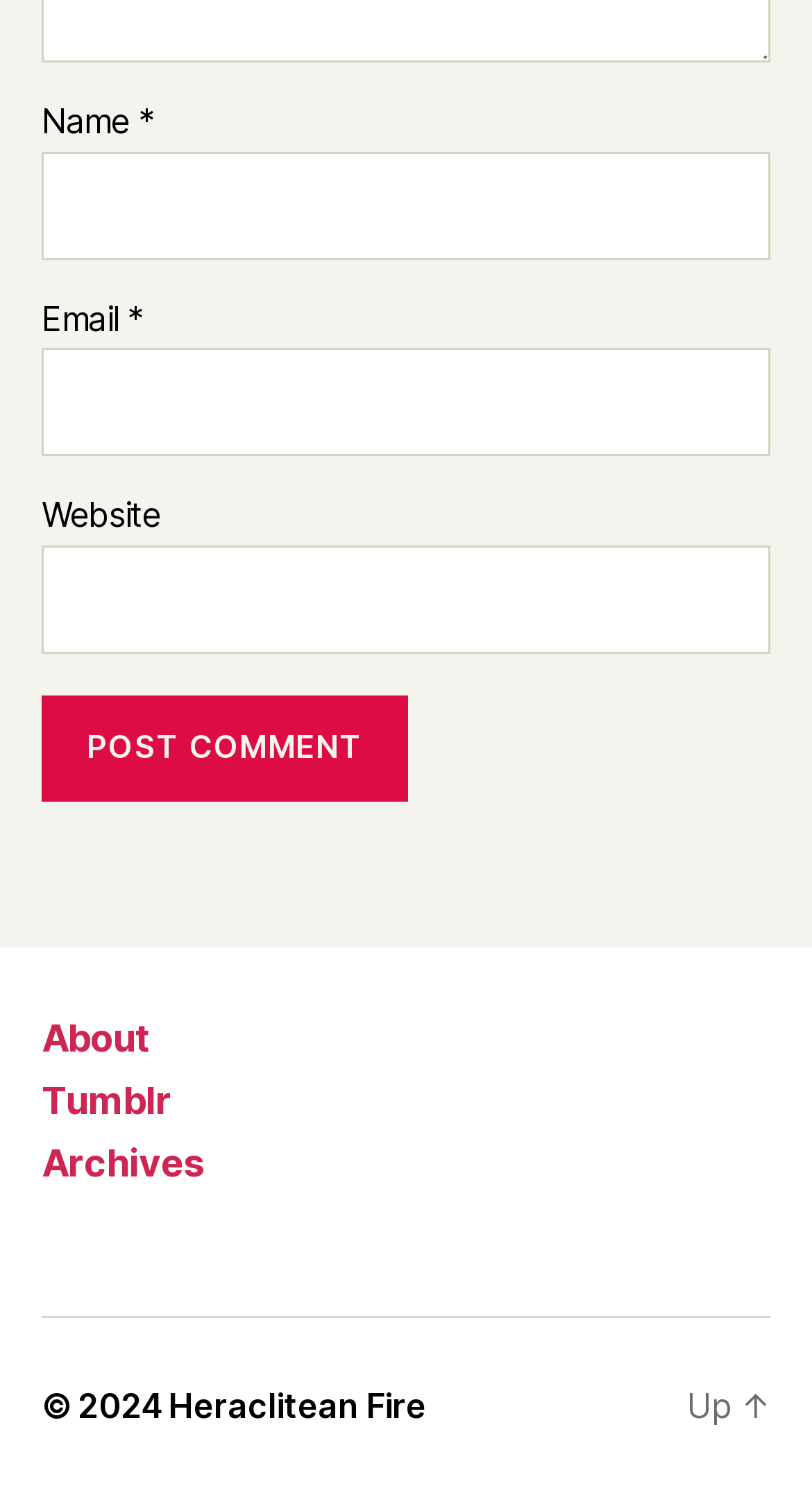Identify the bounding box coordinates for the UI element mentioned here: "Tumblr". Provide the coordinates as four float values between 0 and 1, i.e., [left, top, right, bottom].

[0.051, 0.723, 0.211, 0.752]